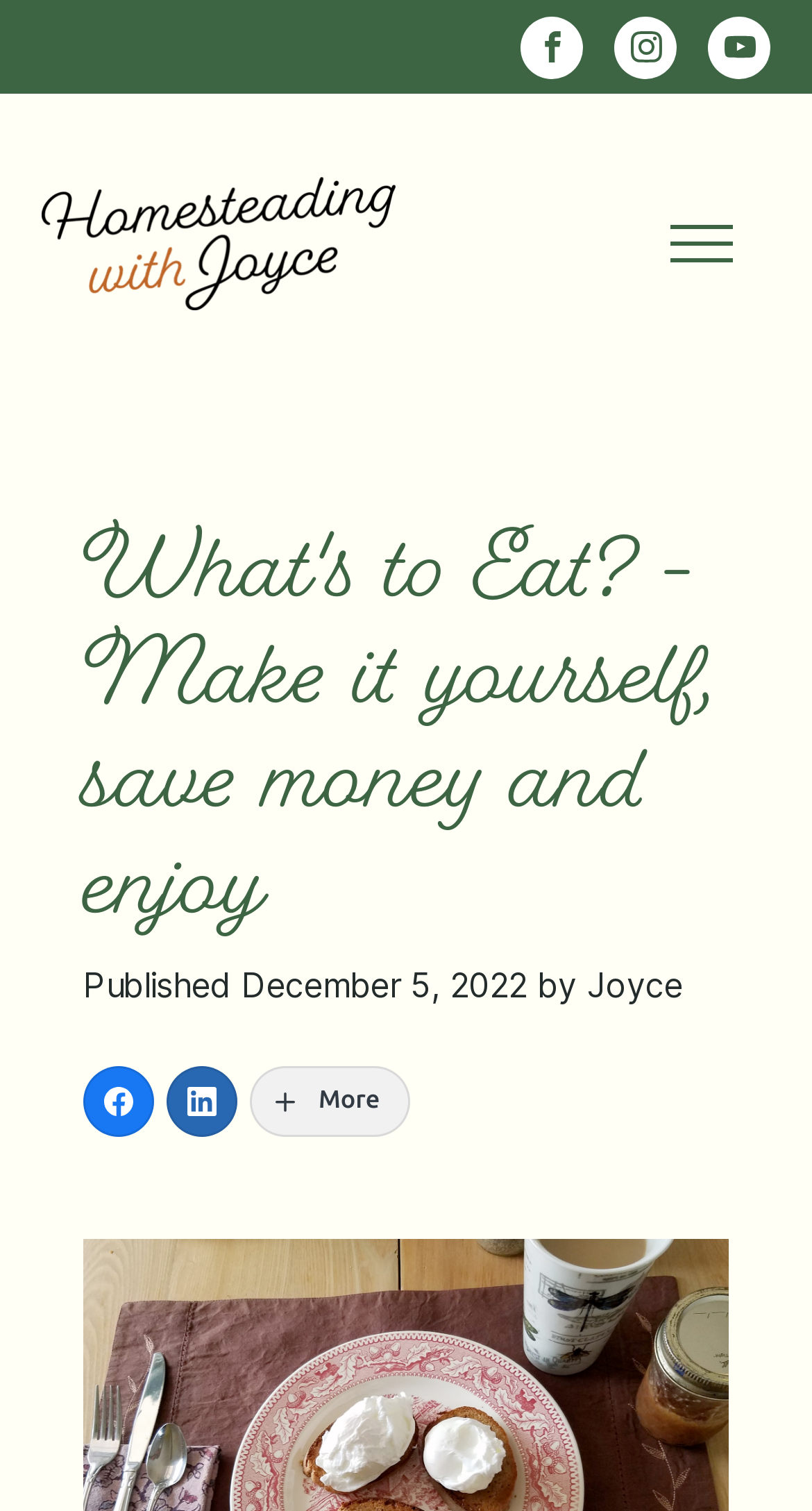How many social media links are there?
Respond to the question with a single word or phrase according to the image.

4